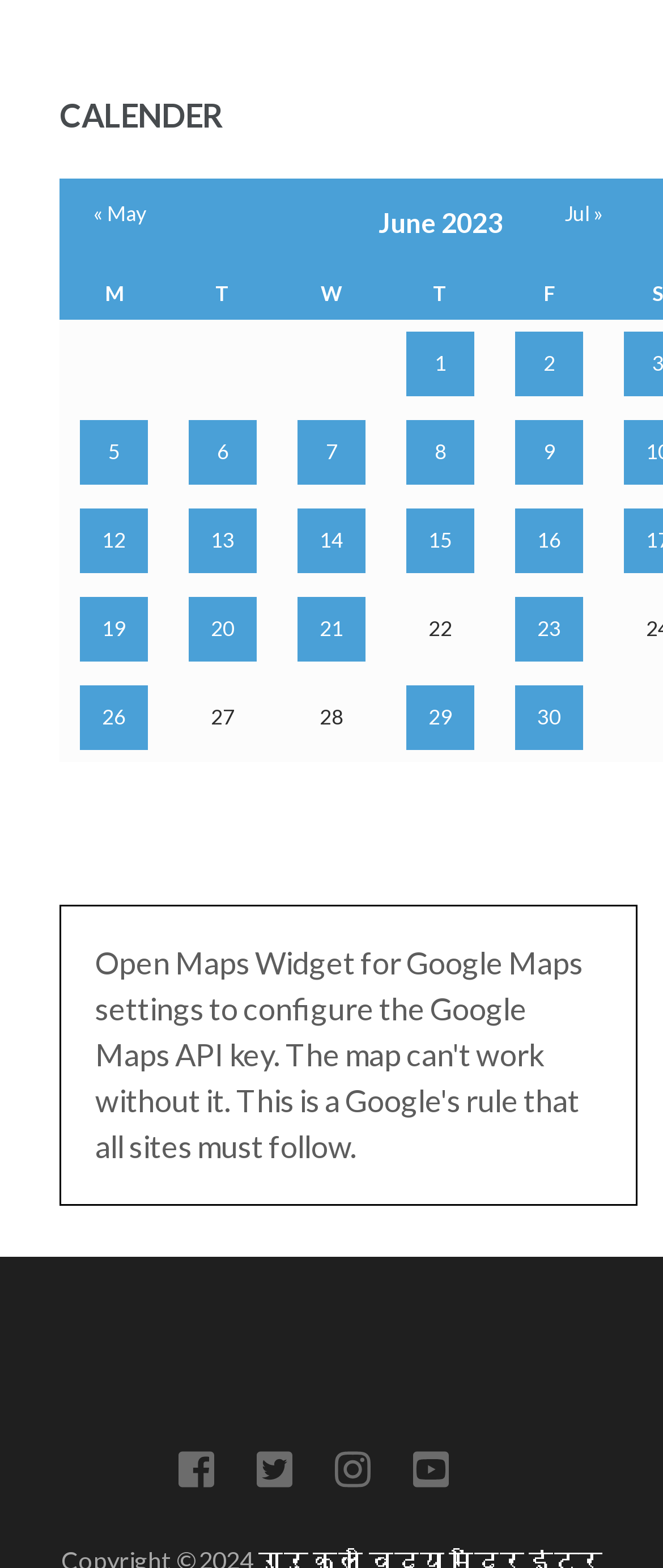Can you give a comprehensive explanation to the question given the content of the image?
What is the previous month?

The navigation section has a link '« May' which suggests that the previous month is May.